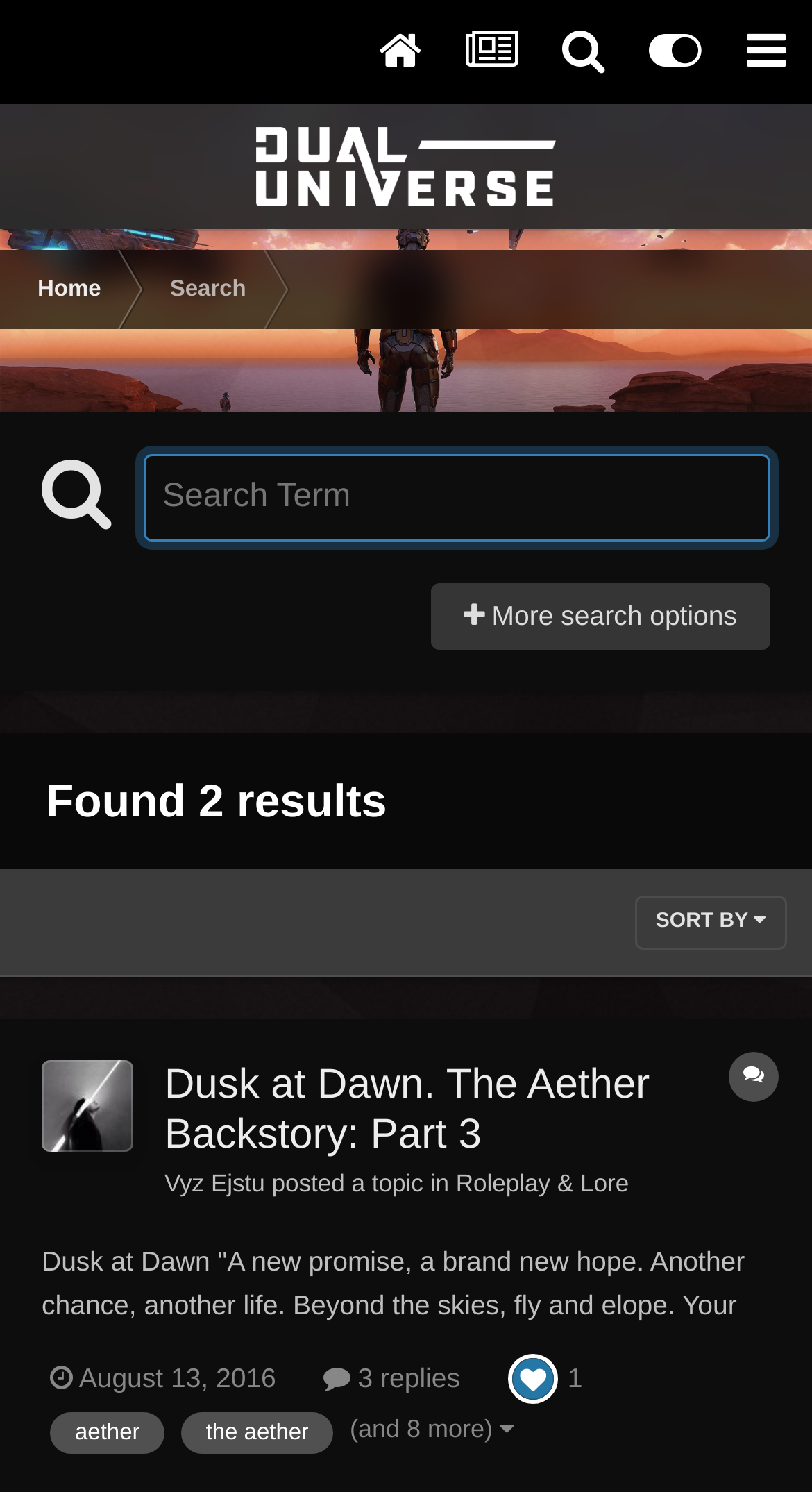How many replies does the first topic have?
Provide a fully detailed and comprehensive answer to the question.

The answer can be found in the link element which is located below the title of the first topic, indicating the number of replies to the topic.